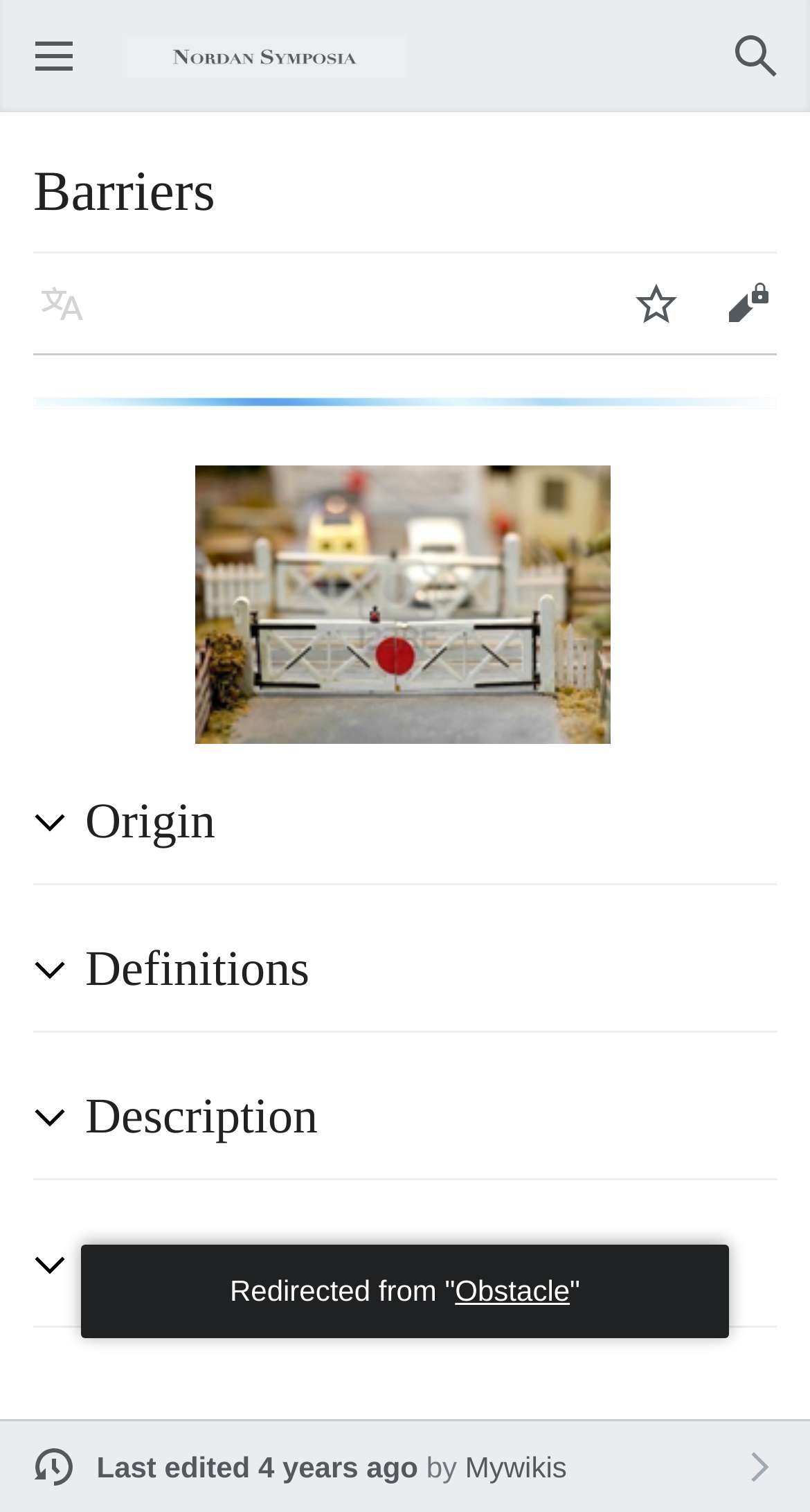Determine the bounding box coordinates of the region that needs to be clicked to achieve the task: "Change language".

[0.021, 0.171, 0.133, 0.231]